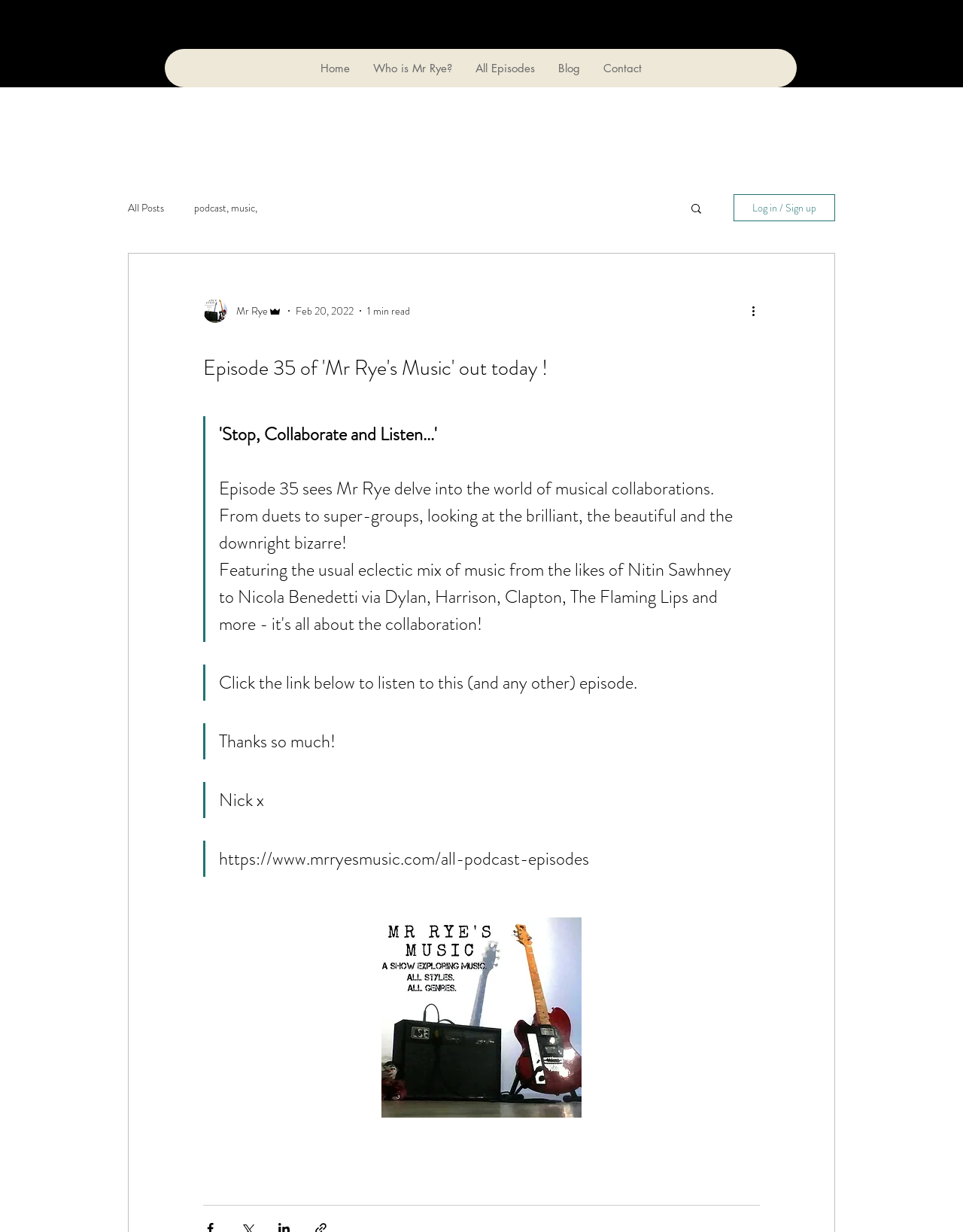What is the login status of the user?
Using the image as a reference, deliver a detailed and thorough answer to the question.

I inferred this from the presence of a 'Log in / Sign up' button on the webpage, which suggests that the user is not currently logged in.